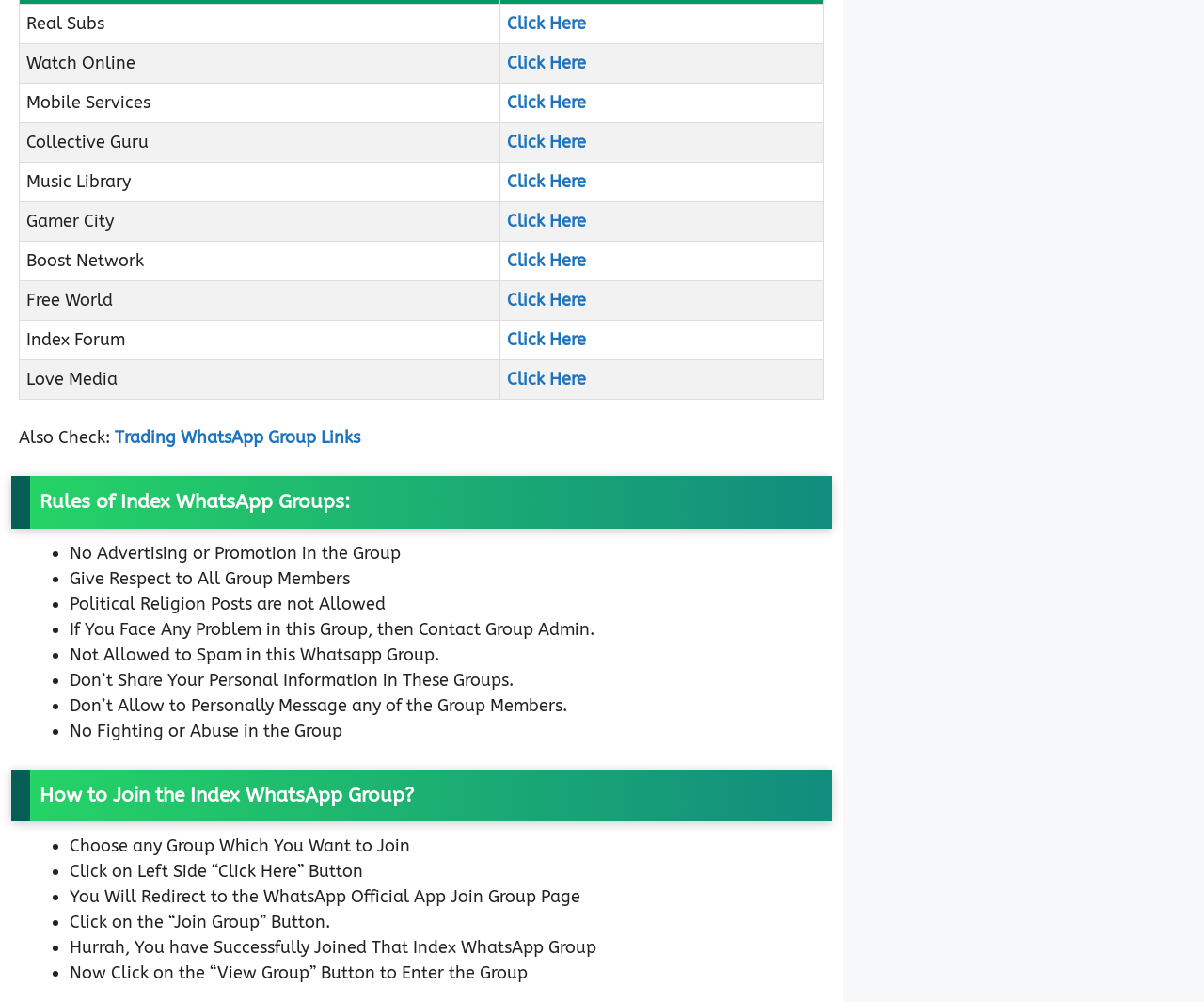Provide the bounding box coordinates for the UI element described in this sentence: "Instantmagazine". The coordinates should be four float values between 0 and 1, i.e., [left, top, right, bottom].

None